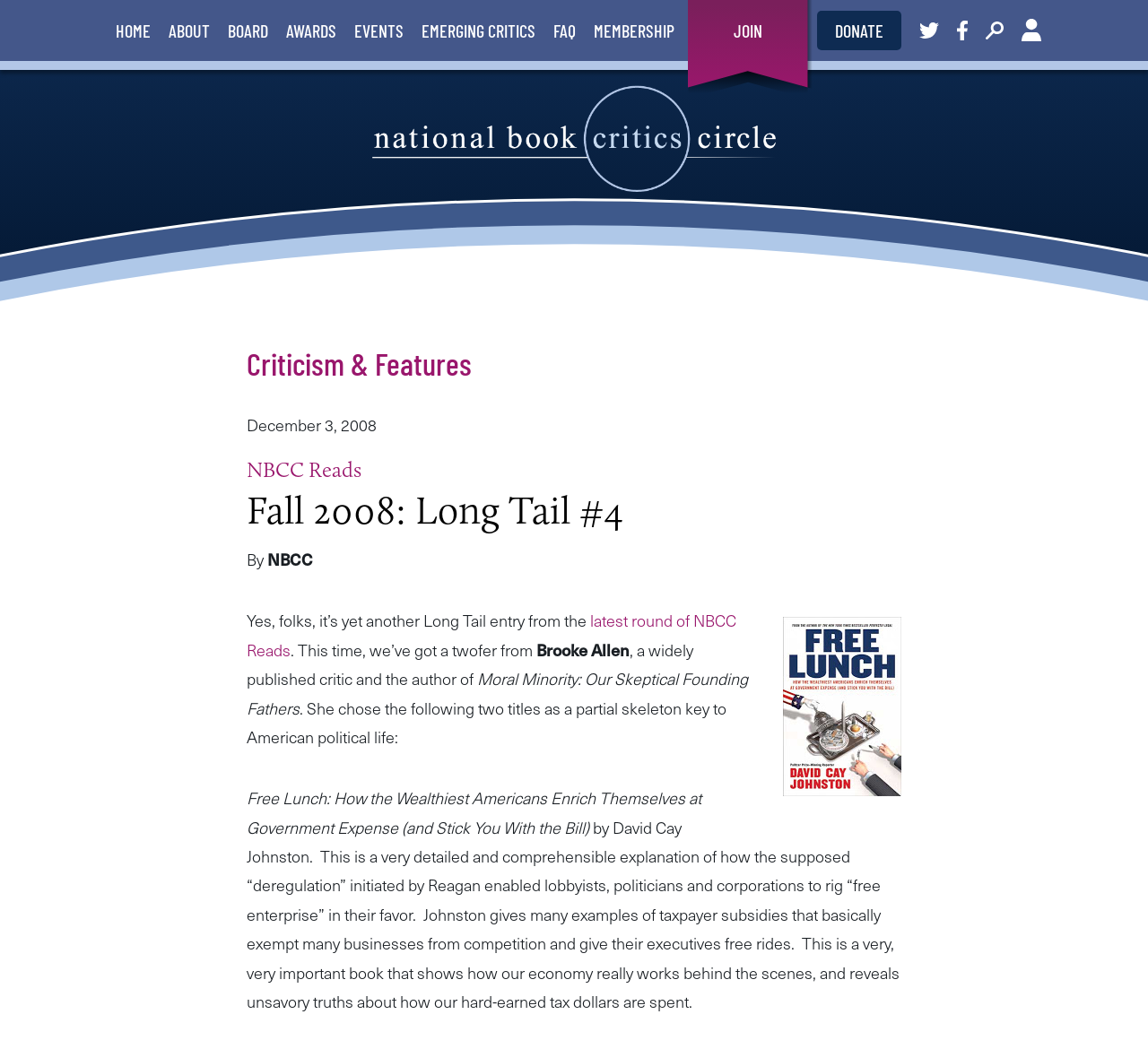Please reply to the following question with a single word or a short phrase:
What is the name of the organization mentioned in the article?

National Book Critics Circle